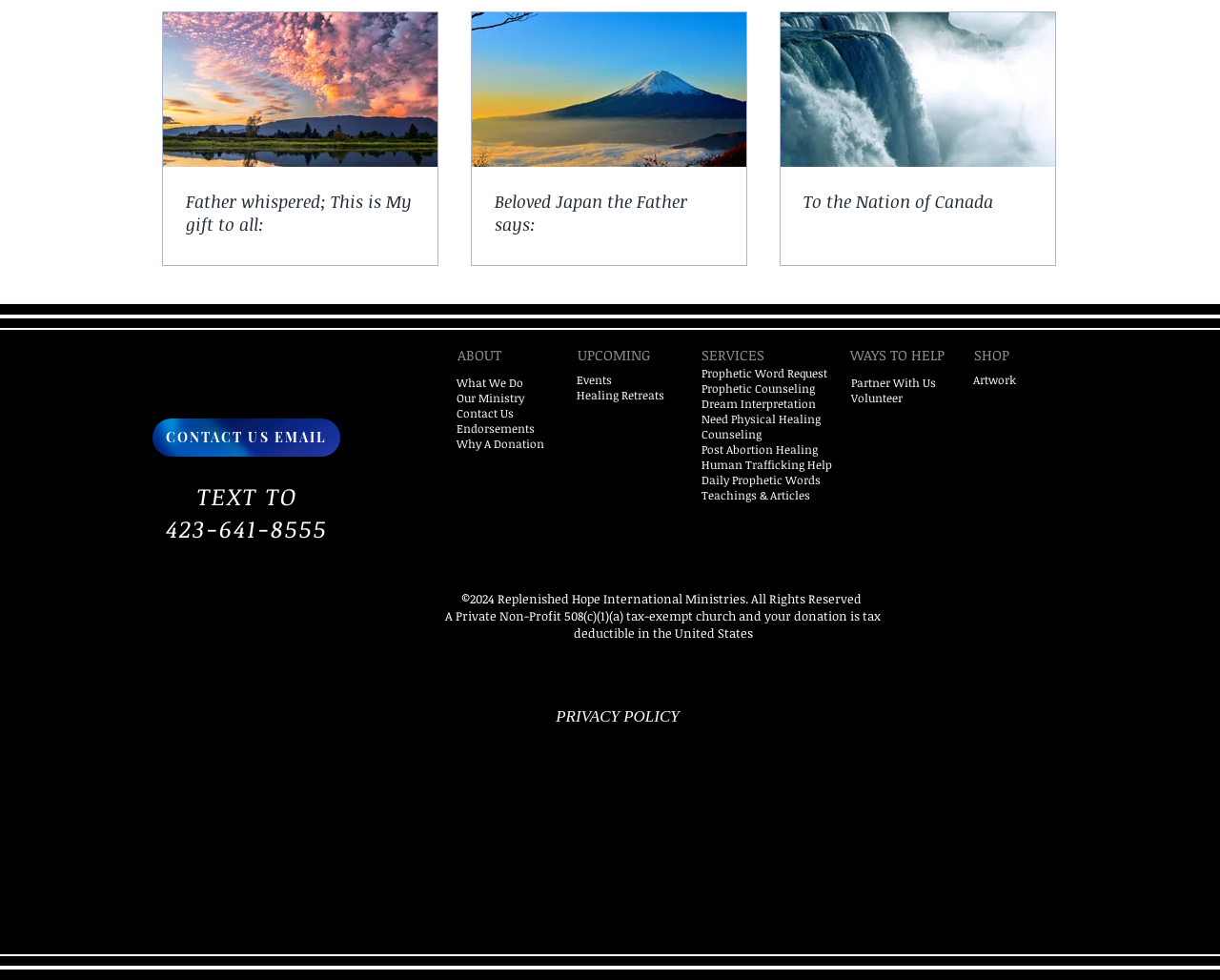Use a single word or phrase to answer this question: 
What is the organization's tax status?

Tax-exempt